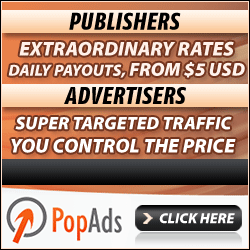Analyze the image and give a detailed response to the question:
What is the tone of the advertisement's design?

The caption describes the design of the advertisement as 'bold and eye-catching', suggesting that it is visually appealing and attention-grabbing, effectively communicating the benefits of using the service.